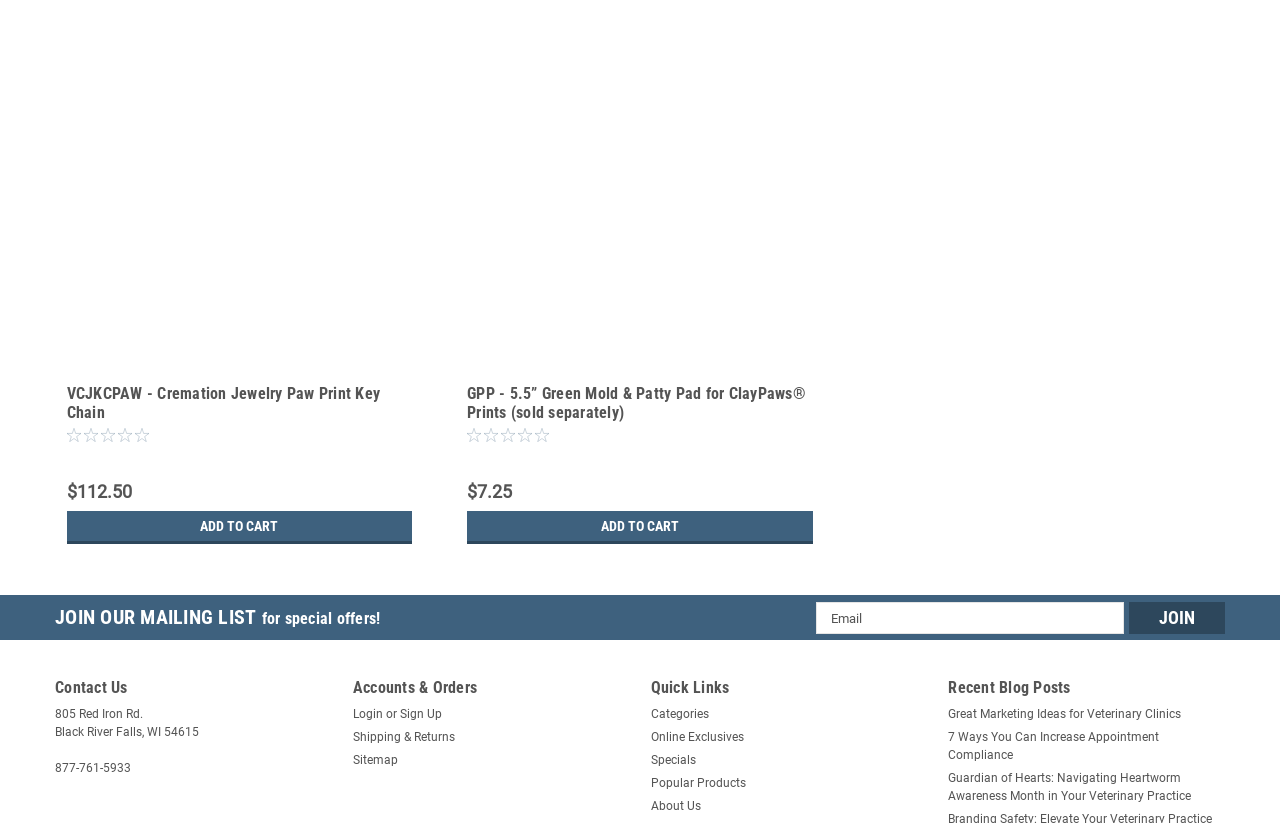What is the phone number of the company?
Kindly offer a comprehensive and detailed response to the question.

I found the phone number of the company by looking at the StaticText element with the phone number in the article element with the heading 'Contact Us'.